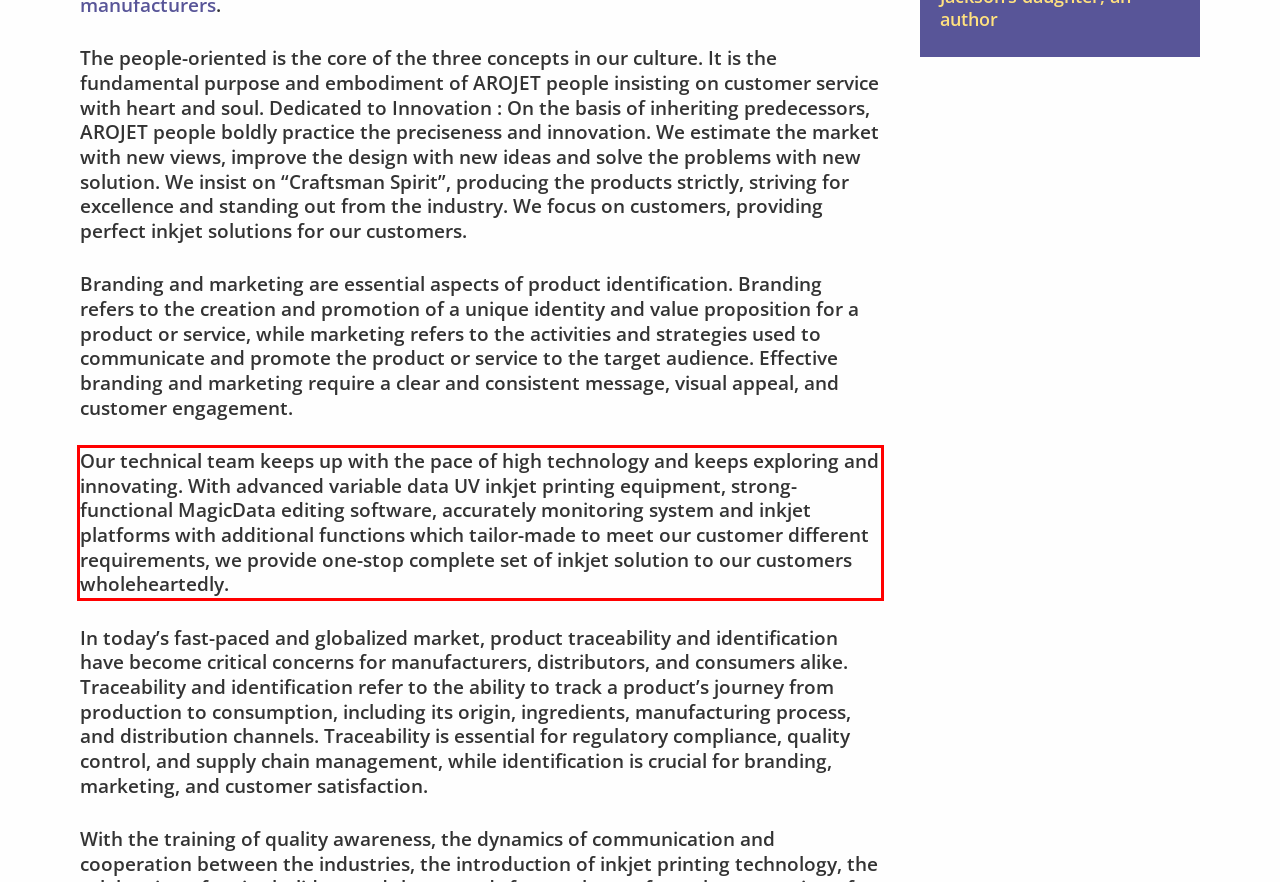Examine the webpage screenshot, find the red bounding box, and extract the text content within this marked area.

Our technical team keeps up with the pace of high technology and keeps exploring and innovating. With advanced variable data UV inkjet printing equipment, strong-functional MagicData editing software, accurately monitoring system and inkjet platforms with additional functions which tailor-made to meet our customer different requirements, we provide one-stop complete set of inkjet solution to our customers wholeheartedly.